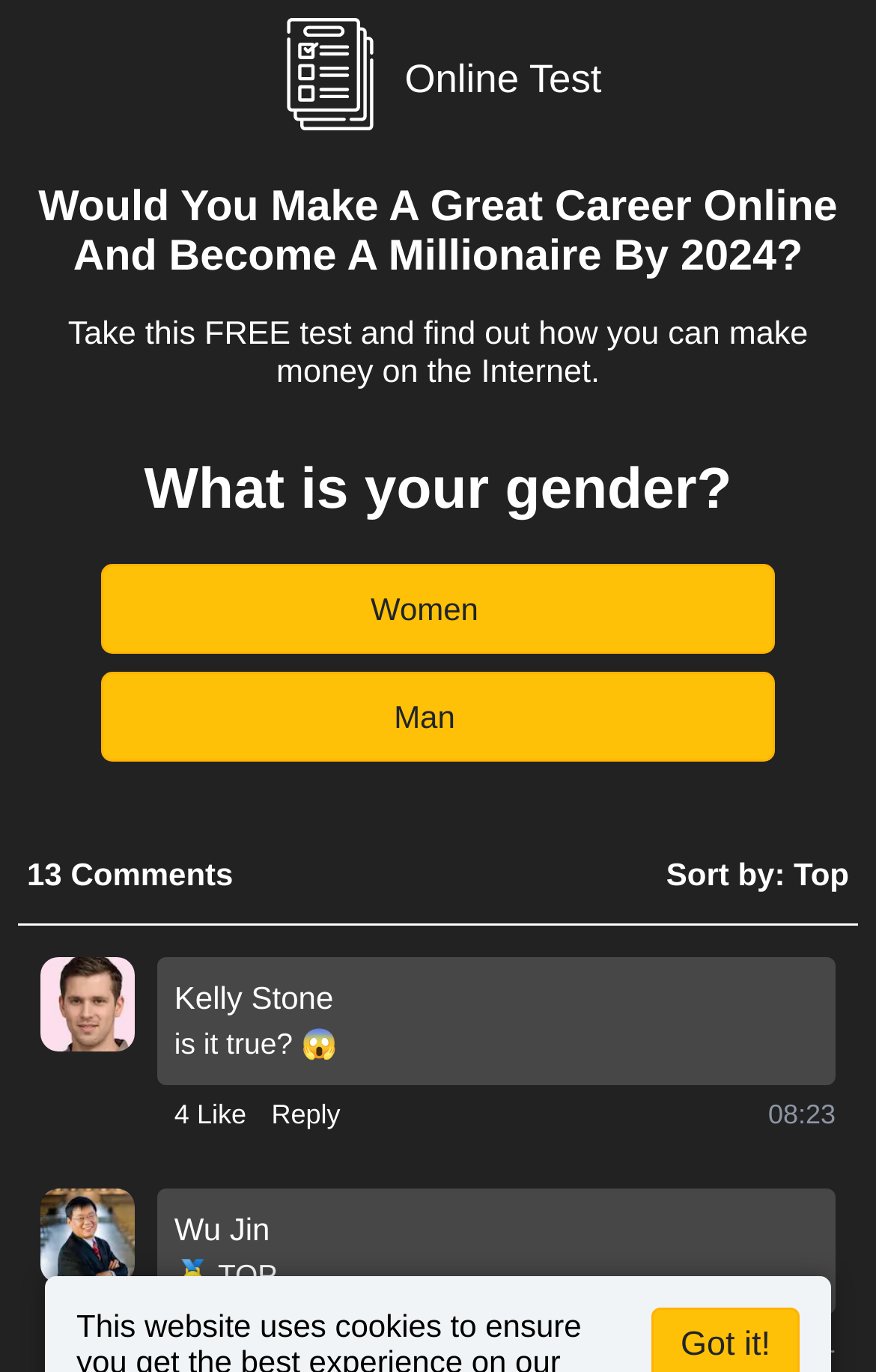What is the topic of the survey?
Using the screenshot, give a one-word or short phrase answer.

Career online